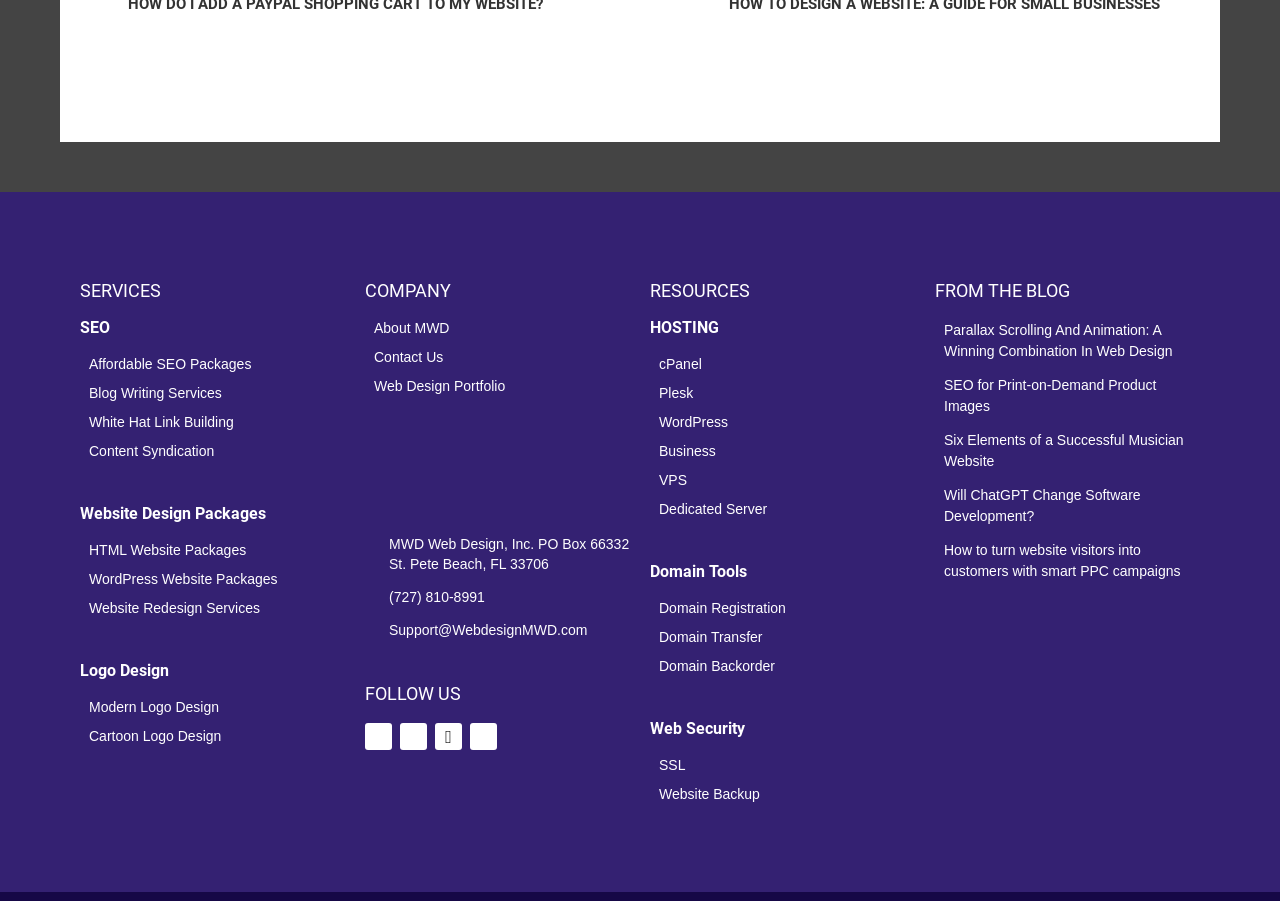Locate the bounding box for the described UI element: "Will ChatGPT Change Software Development?". Ensure the coordinates are four float numbers between 0 and 1, formatted as [left, top, right, bottom].

[0.73, 0.538, 0.938, 0.585]